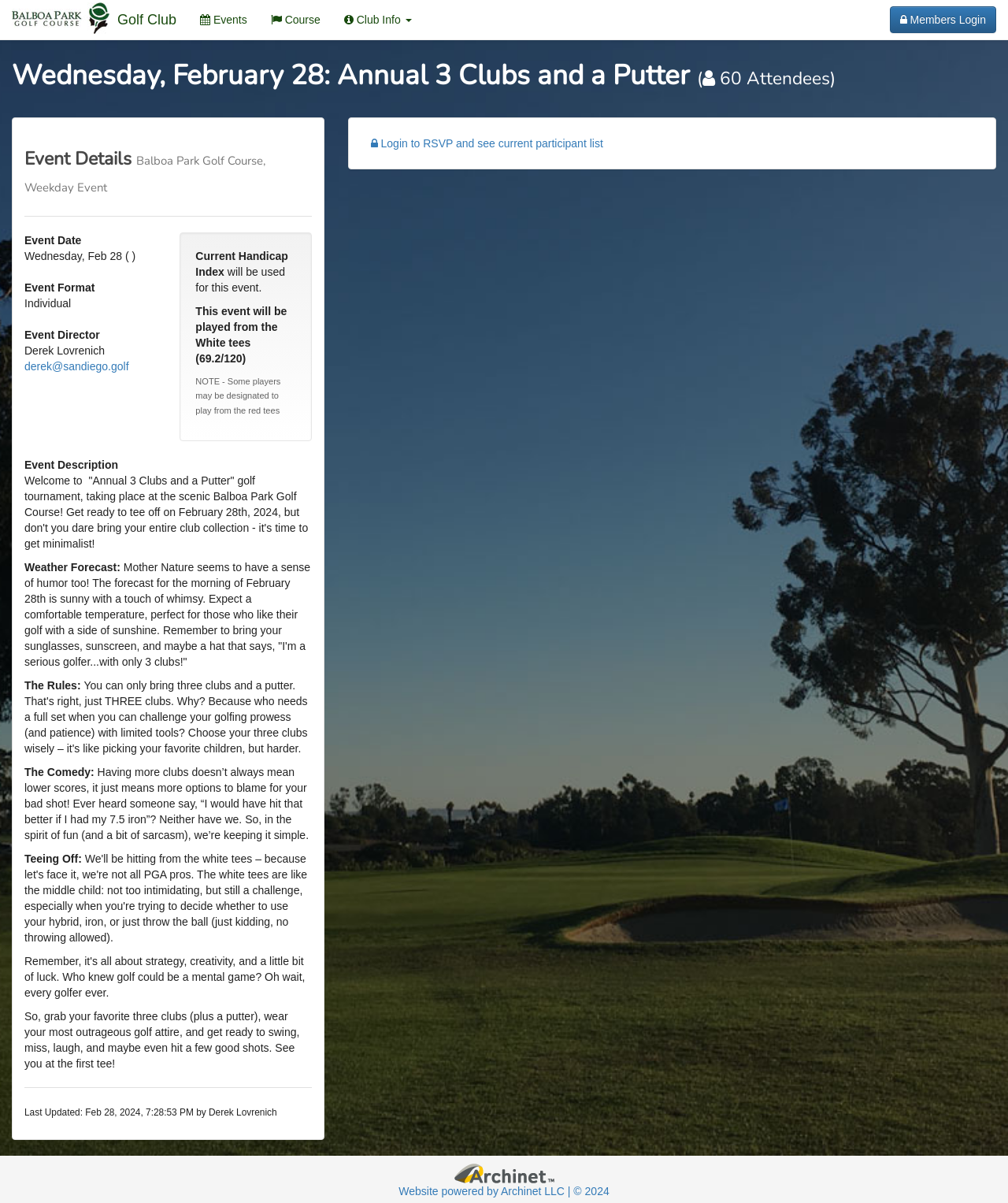Where is the event taking place?
Use the information from the image to give a detailed answer to the question.

The event location is obtained from the description list detail 'Wednesday, Feb 28 ( )' which mentions the event date and location, and also from the event description which explicitly states 'taking place at the scenic Balboa Park Golf Course'.